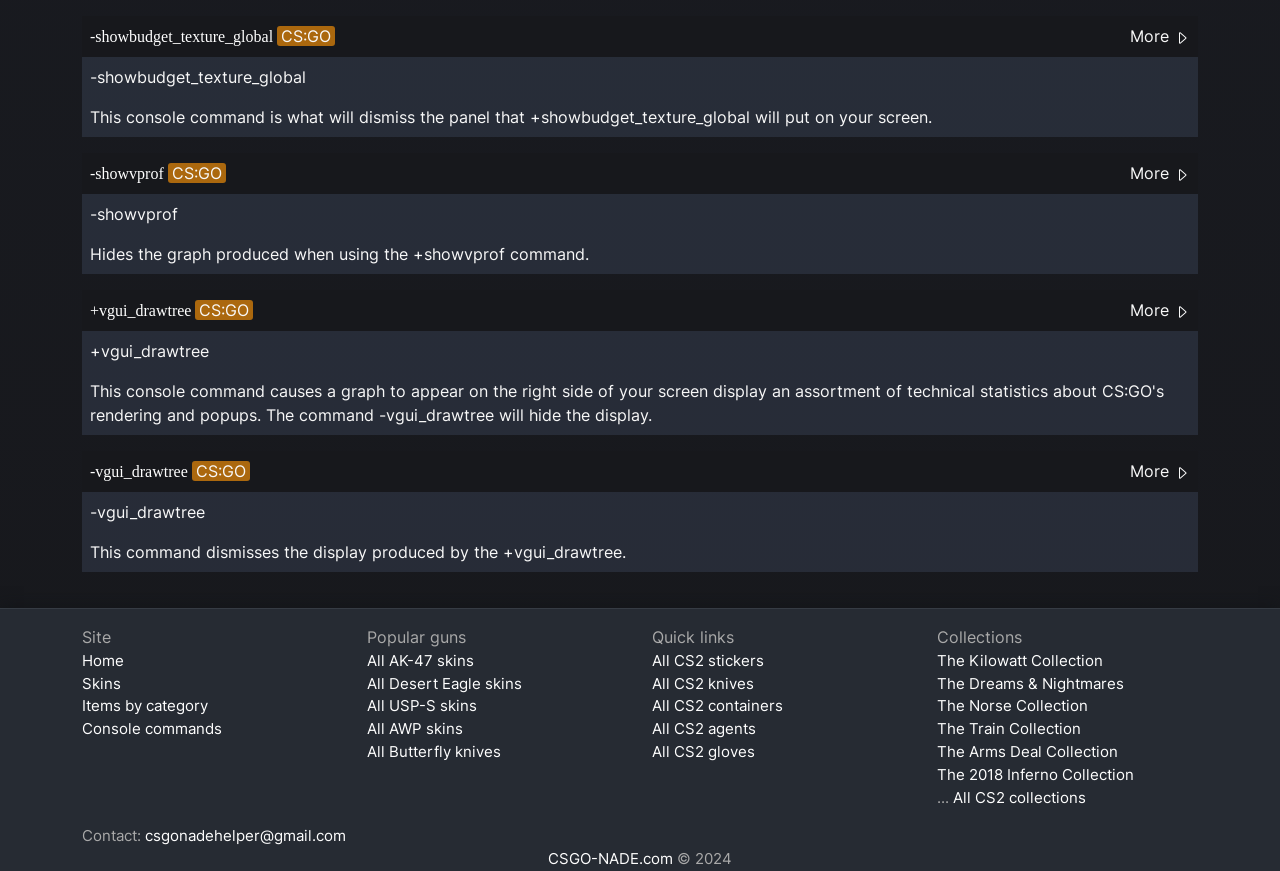Predict the bounding box of the UI element that fits this description: "csgonadehelper@gmail.com".

[0.113, 0.949, 0.27, 0.971]